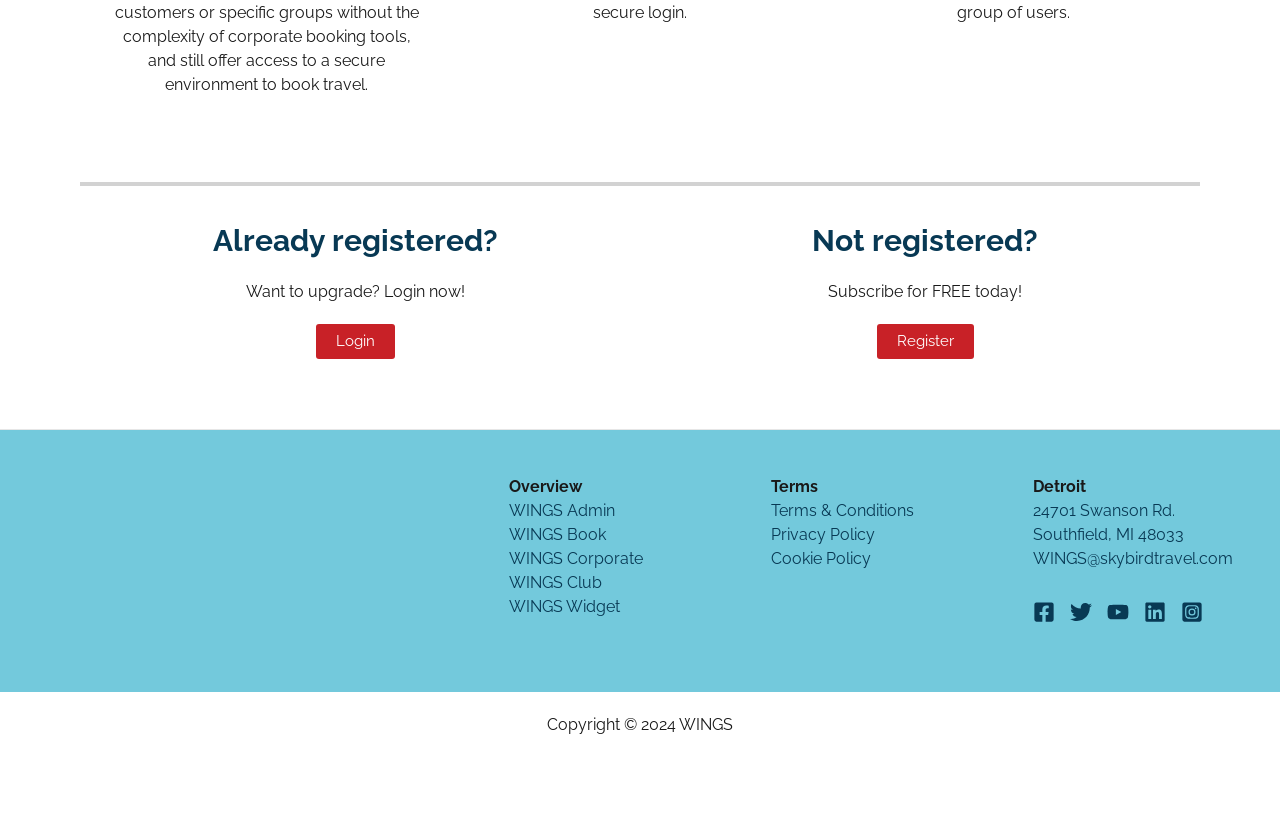Answer the question briefly using a single word or phrase: 
What is the text of the first heading?

Already registered?